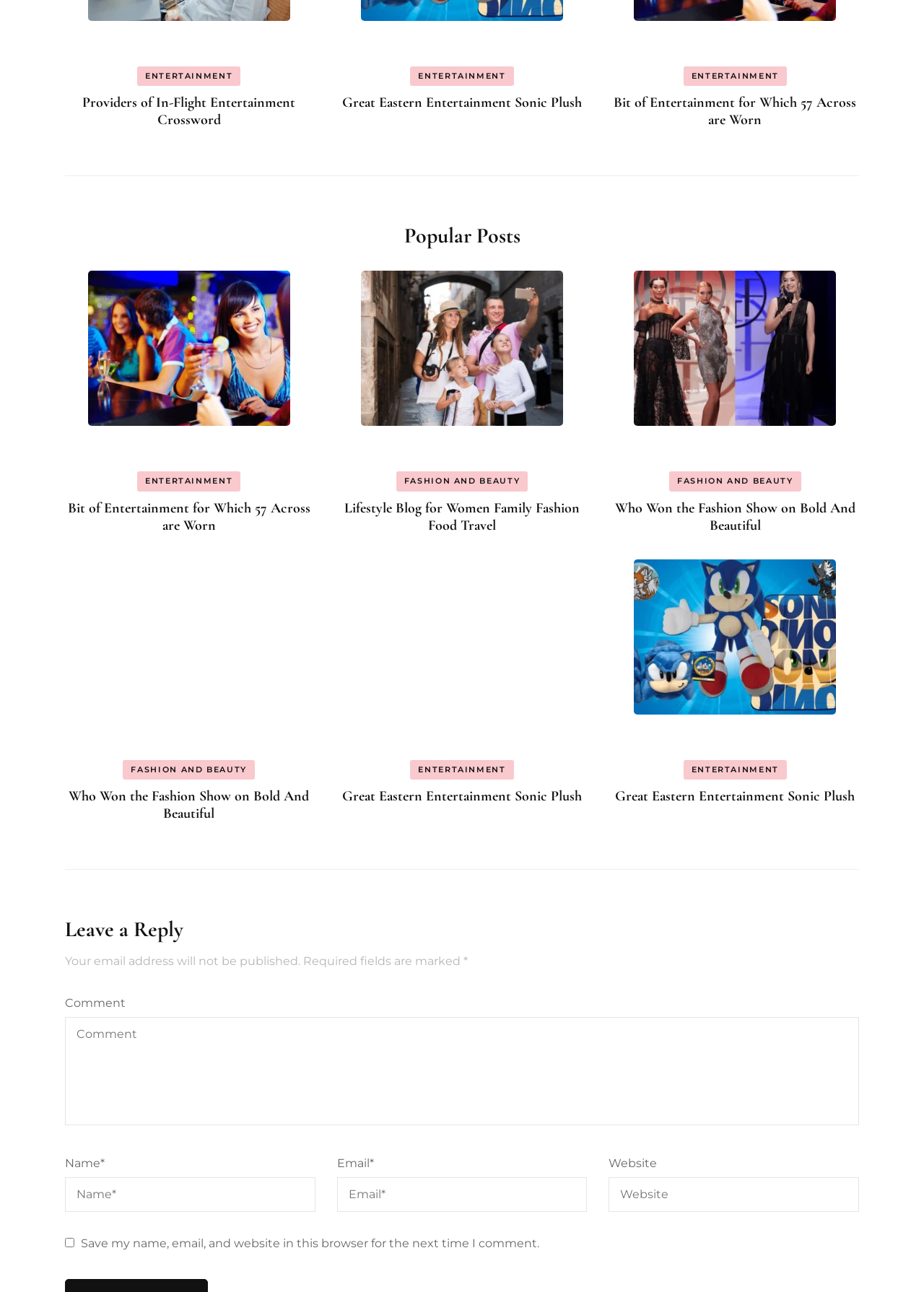What is the title of the third article?
Answer the question in a detailed and comprehensive manner.

I looked at the third article element and found a heading with the text 'Bit of Entertainment for Which 57 Across are Worn', which is the title of the third article.